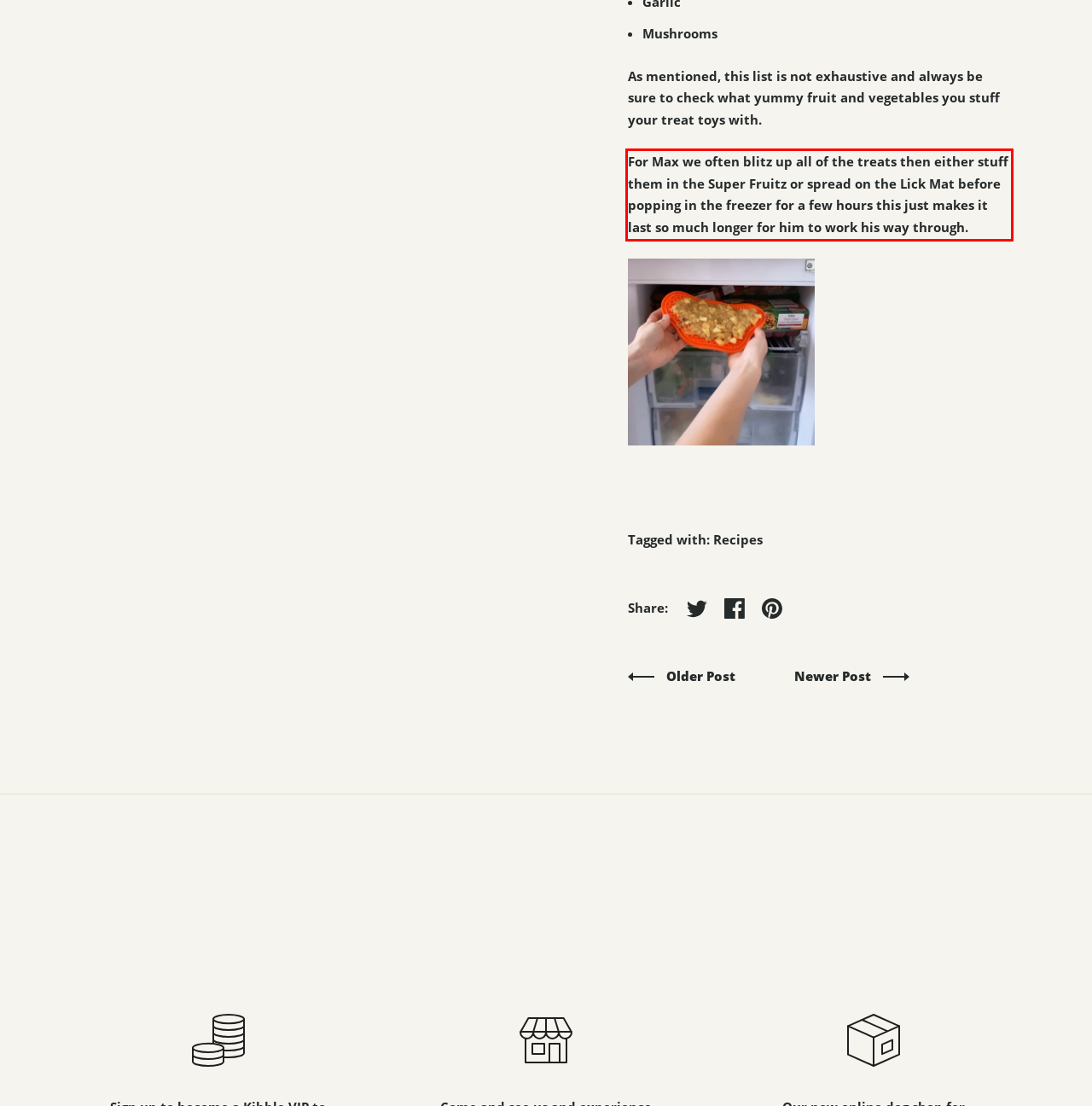Please look at the screenshot provided and find the red bounding box. Extract the text content contained within this bounding box.

For Max we often blitz up all of the treats then either stuff them in the Super Fruitz or spread on the Lick Mat before popping in the freezer for a few hours this just makes it last so much longer for him to work his way through.